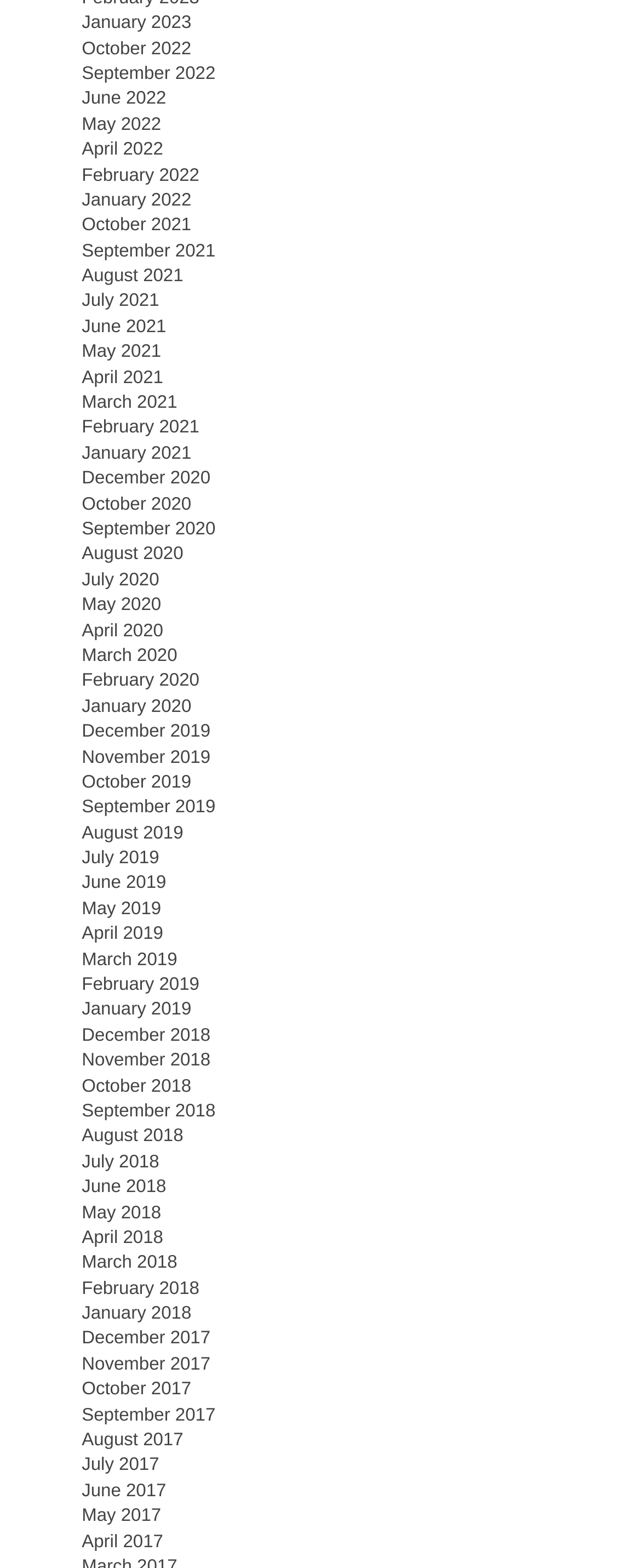Please identify the coordinates of the bounding box that should be clicked to fulfill this instruction: "View January 2022".

[0.128, 0.122, 0.299, 0.134]